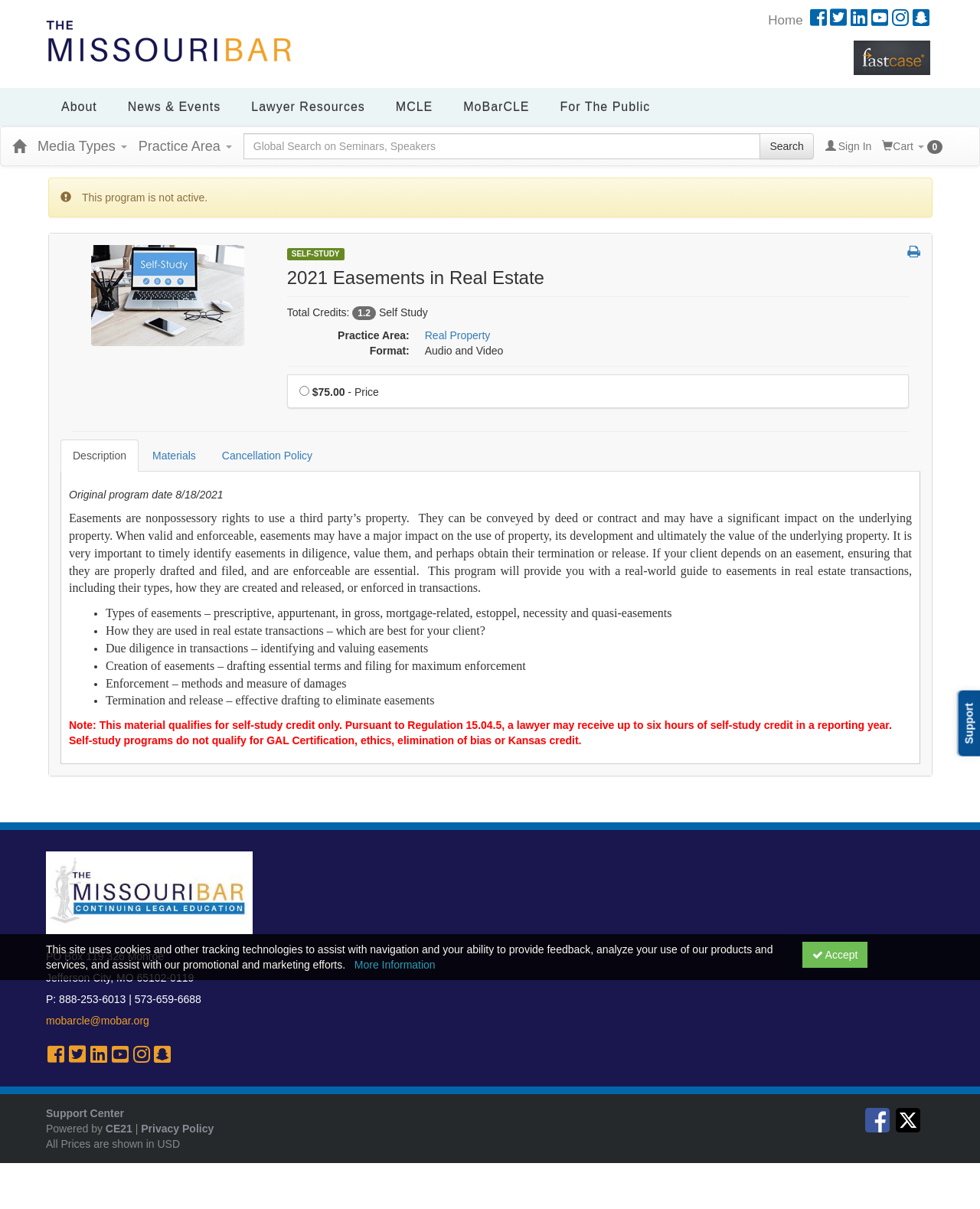Identify the bounding box of the HTML element described as: "name="s" placeholder="Search this website"".

None